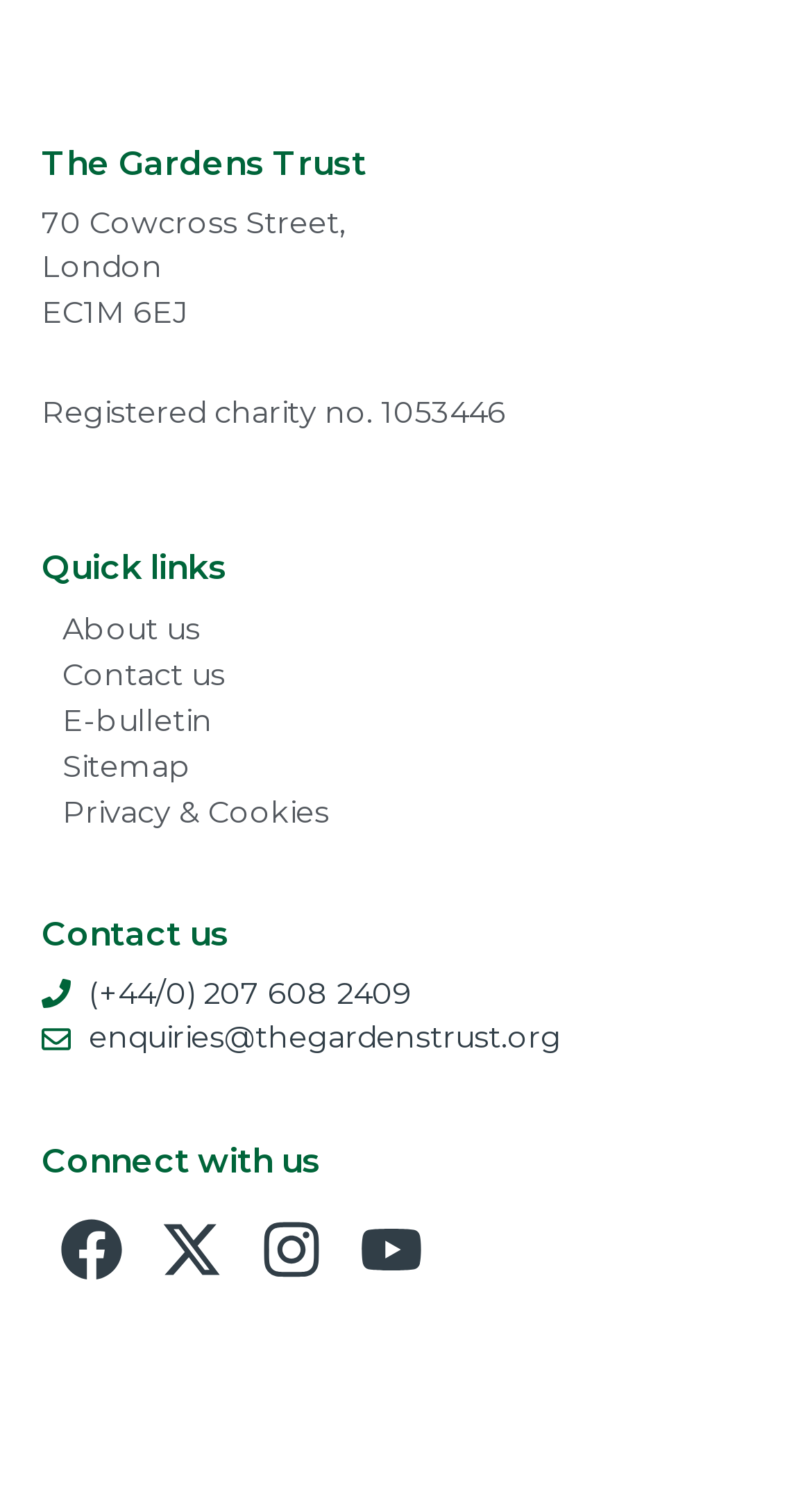What is the charity's registration number?
Carefully analyze the image and provide a thorough answer to the question.

The charity's registration number can be found in the text 'Registered charity no. 1053446' which is located at the top of the webpage, indicating that the organization is a registered charity.